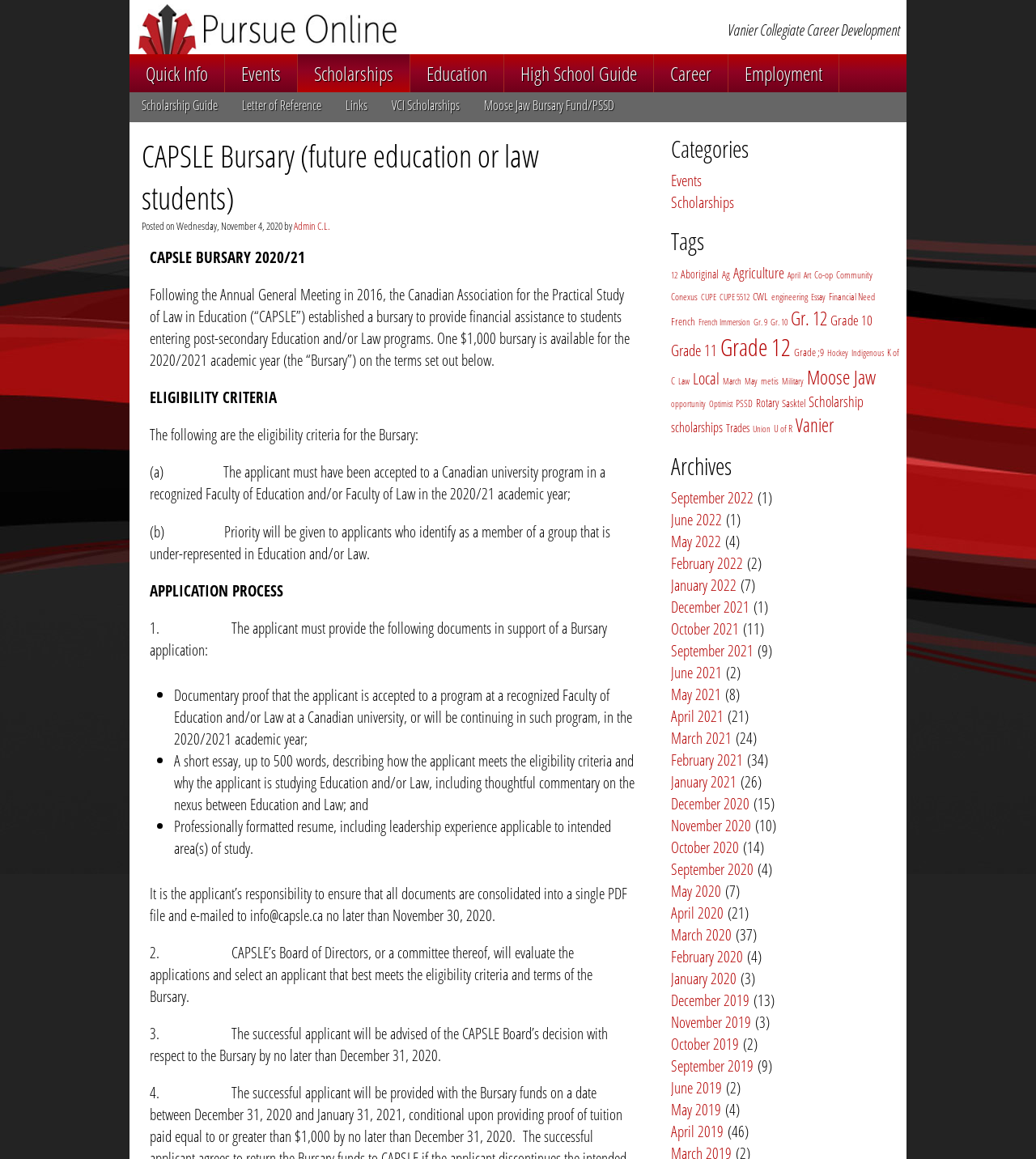Given the webpage screenshot and the description, determine the bounding box coordinates (top-left x, top-left y, bottom-right x, bottom-right y) that define the location of the UI element matching this description: engineering

[0.745, 0.25, 0.78, 0.262]